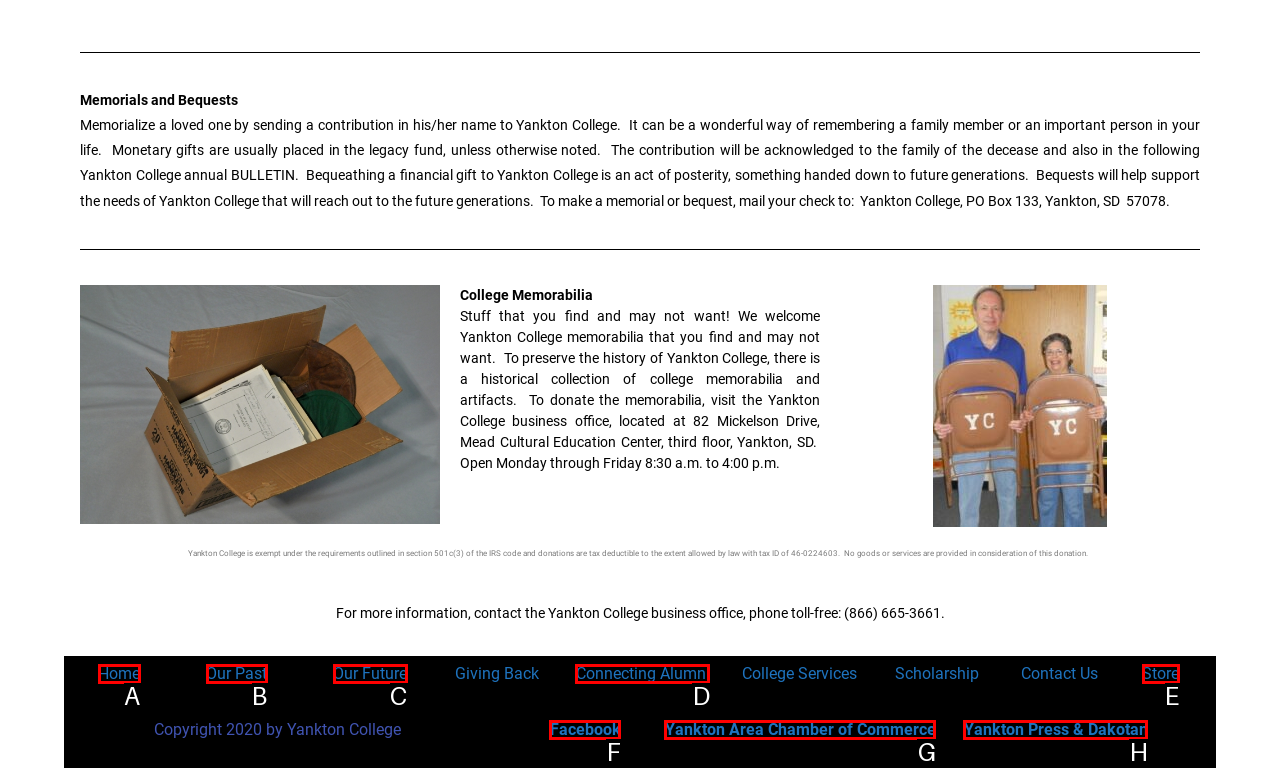Given the description: Store, select the HTML element that best matches it. Reply with the letter of your chosen option.

E